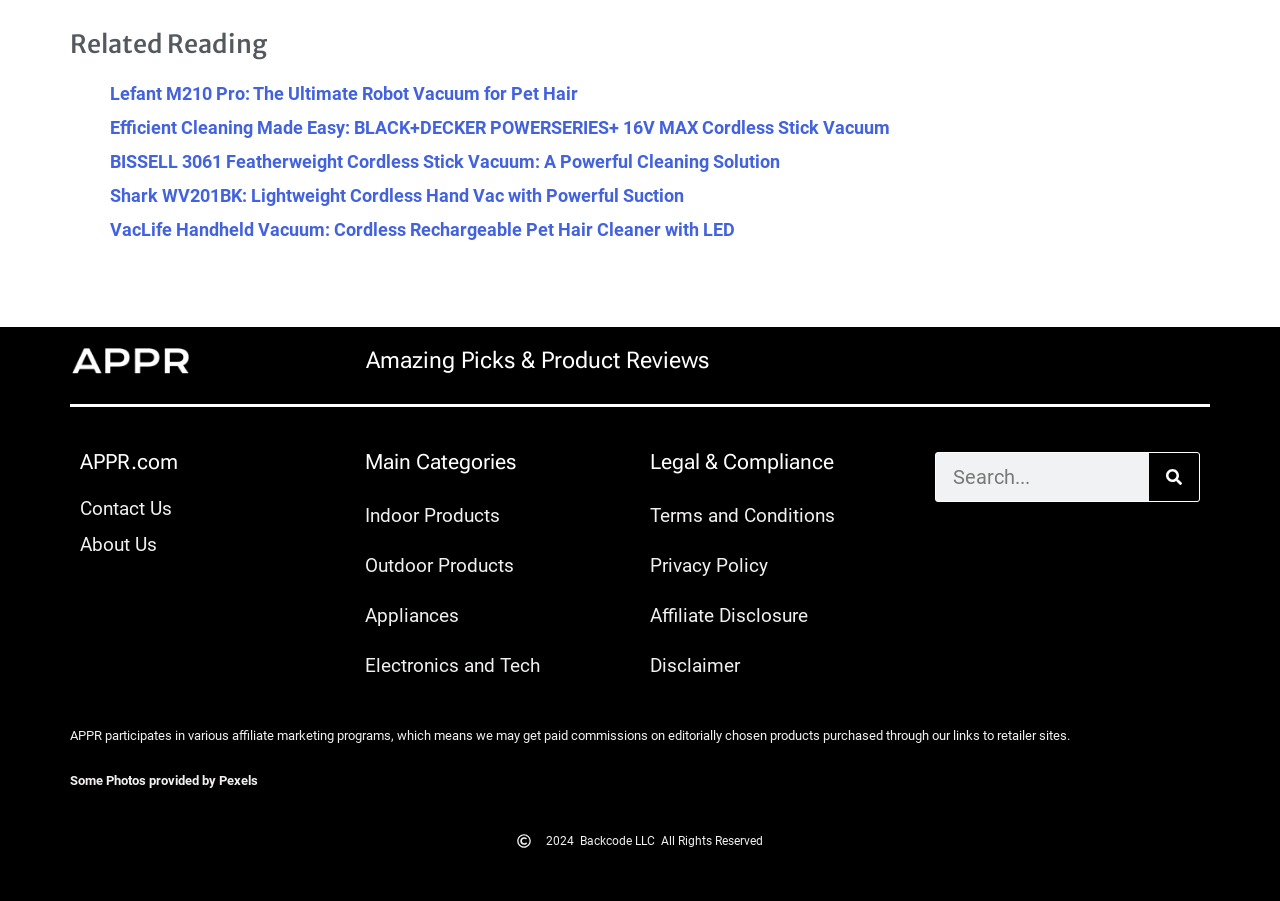Pinpoint the bounding box coordinates of the clickable element to carry out the following instruction: "Visit the About Us page."

[0.062, 0.59, 0.27, 0.619]